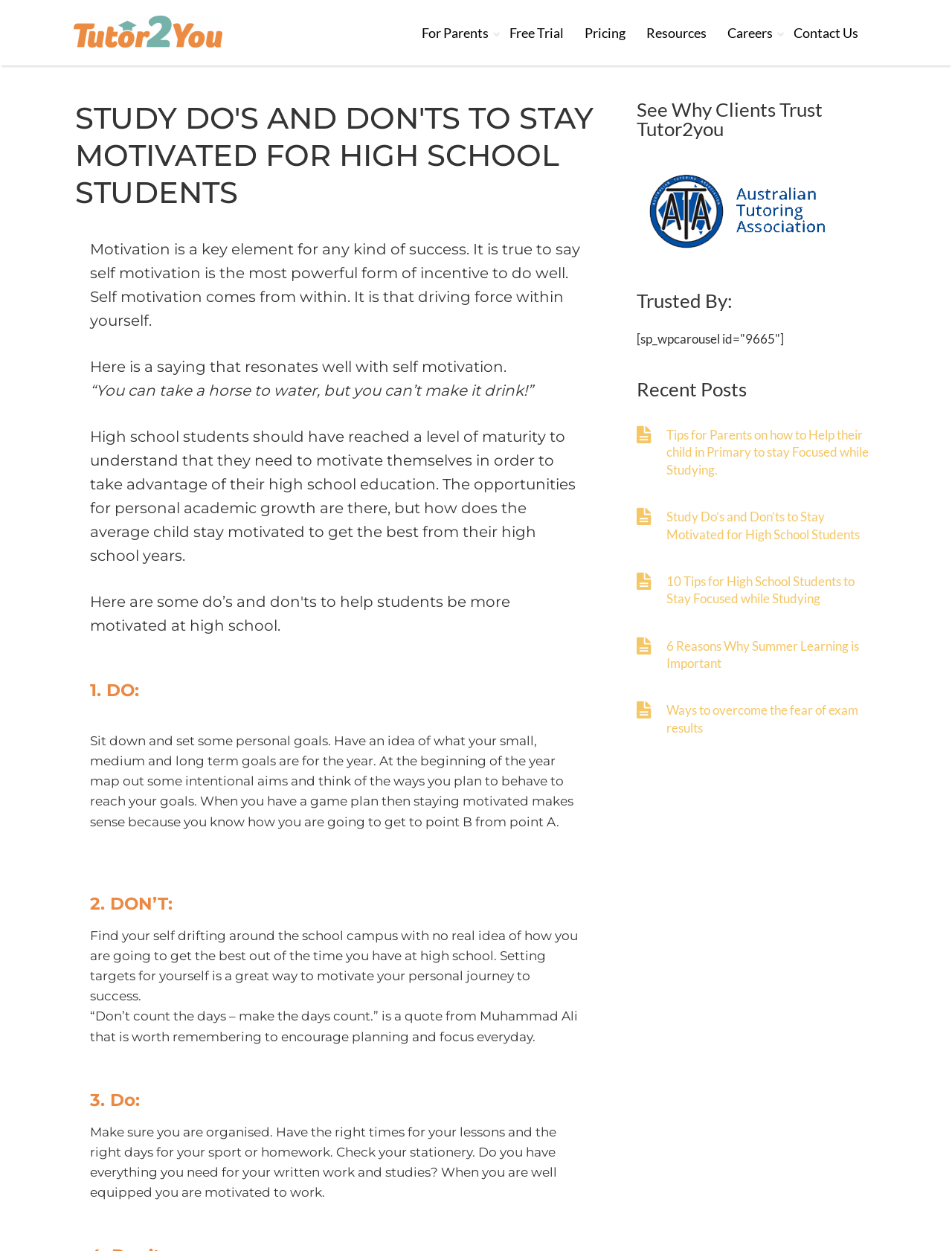Determine the bounding box coordinates for the element that should be clicked to follow this instruction: "Click on the 'For Parents' link". The coordinates should be given as four float numbers between 0 and 1, in the format [left, top, right, bottom].

[0.443, 0.02, 0.513, 0.033]